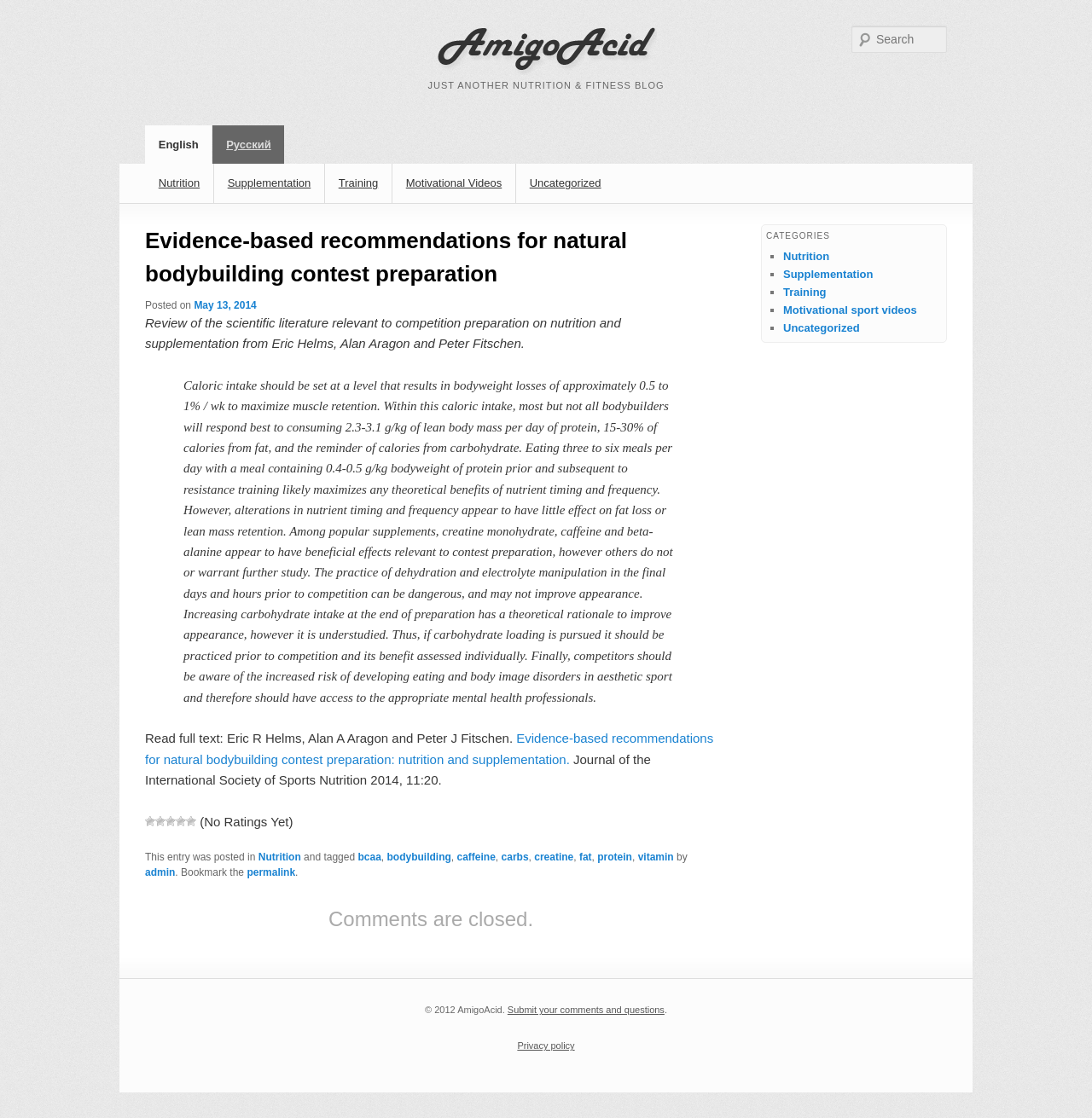Answer the following in one word or a short phrase: 
What is the language of the webpage?

English